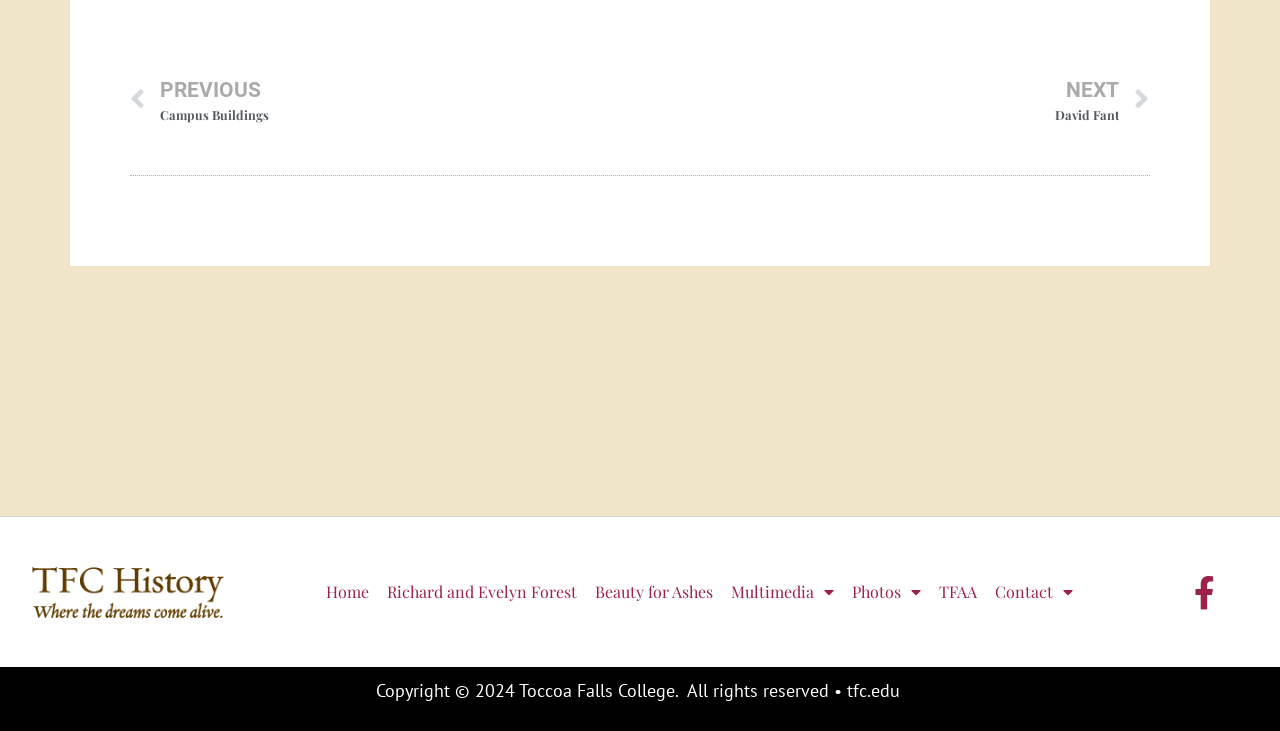Provide the bounding box coordinates for the UI element that is described by this text: "Photos". The coordinates should be in the form of four float numbers between 0 and 1: [left, top, right, bottom].

[0.659, 0.794, 0.727, 0.826]